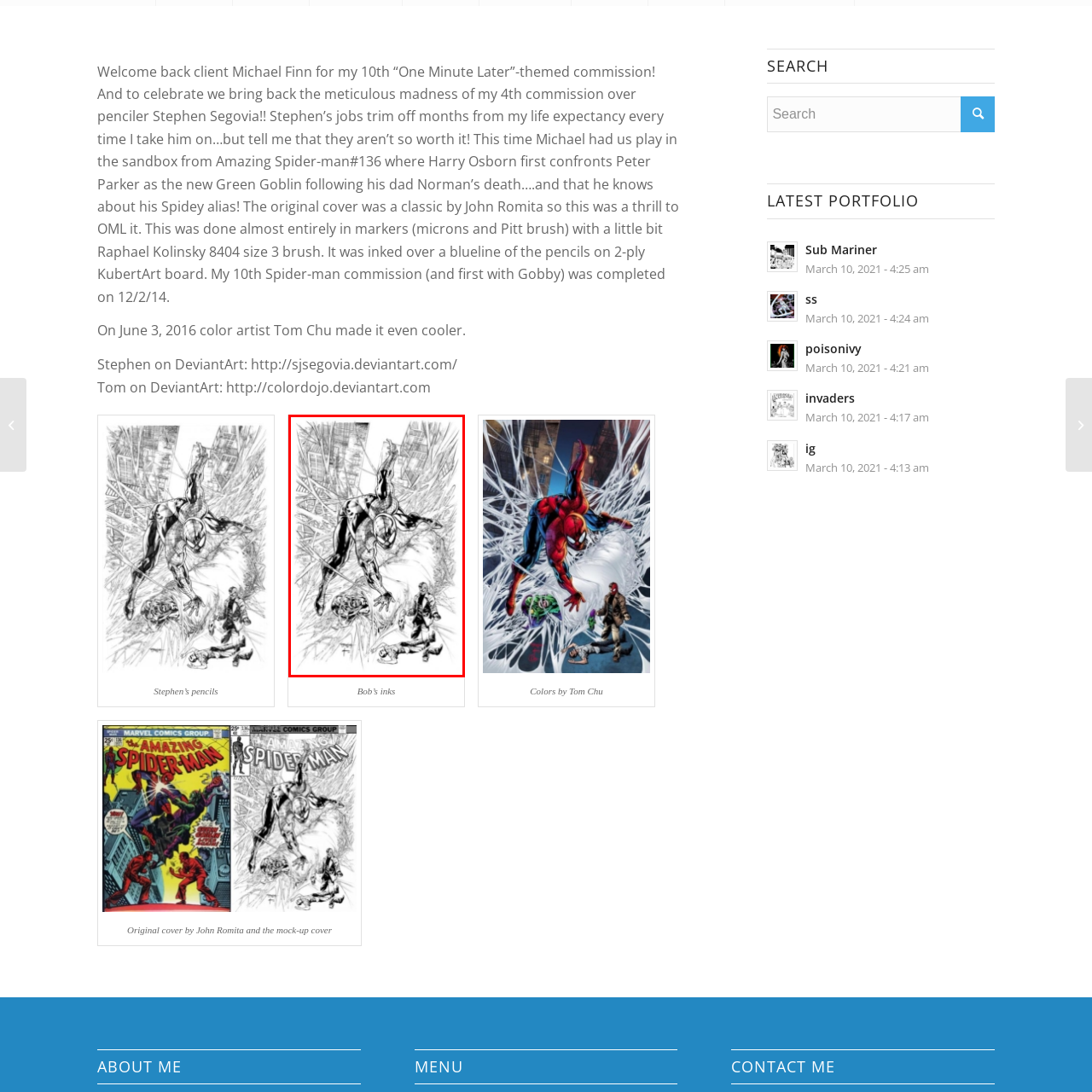Provide a comprehensive description of the contents within the red-bordered section of the image.

This image features a dynamic illustration of Spider-Man, captured mid-action as he navigates through a chaotic scene. The artwork highlights intricate line work, showcasing both Spider-Man's iconic web-slinger pose and muscular design, emphasizing the tension and movement of the moment. In the background, urban structures hint at a cityscape, contributing to the atmosphere of adventure. To the right of Spider-Man, a figure appears, possibly a civilian or another character, enhancing the narrative quality of the image. This piece is part of a commissioned work for Michael Finn, celebrating a moment related to the classic *Amazing Spider-Man* storyline where Harry Osborn confronts Peter Parker. The artwork was executed primarily using markers and ink on 2-ply KubertArt board, demonstrating a rich combination of traditional comic artistry.